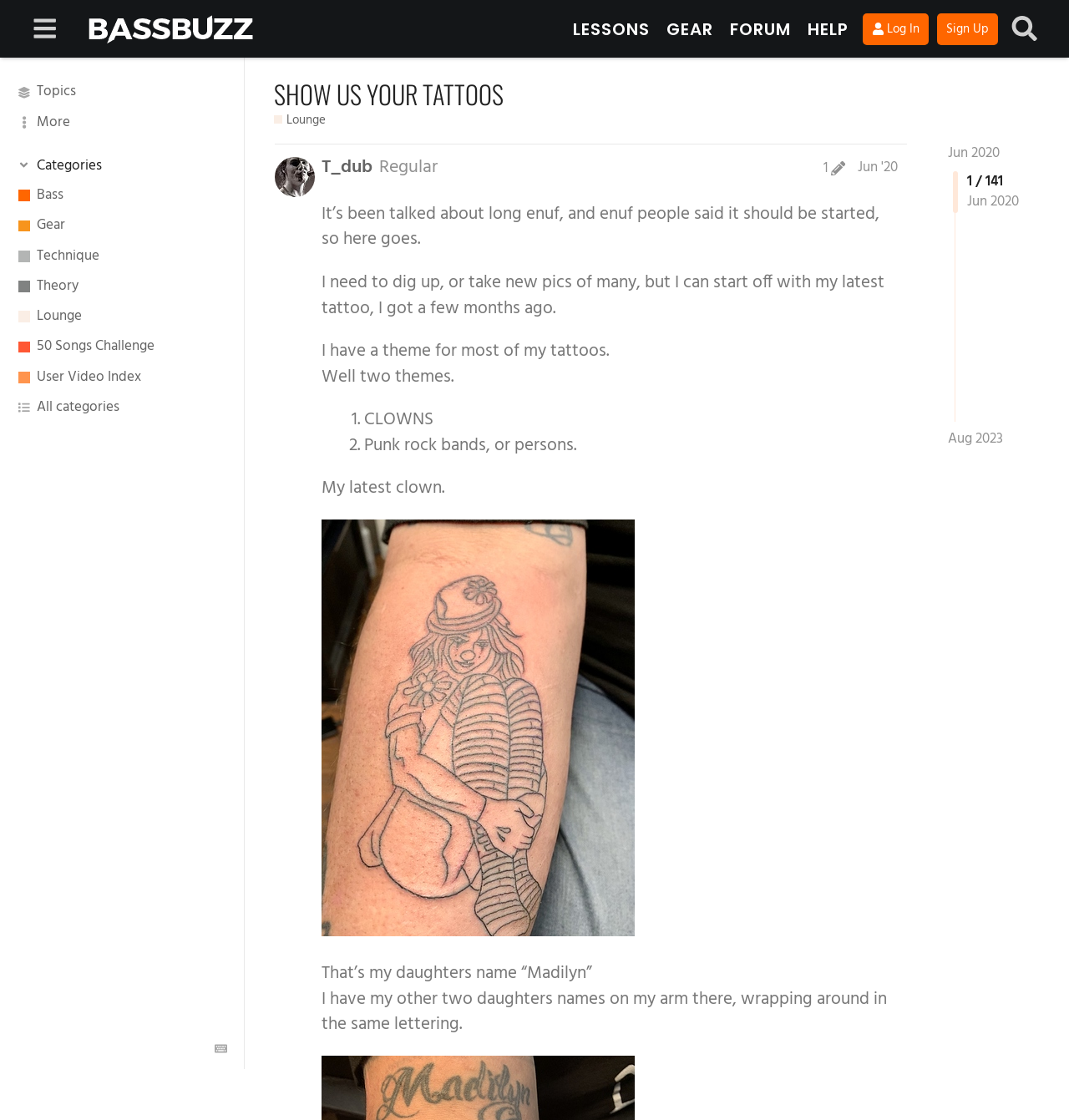Provide a single word or phrase to answer the given question: 
What is the name of the forum?

BassBuzz Forum